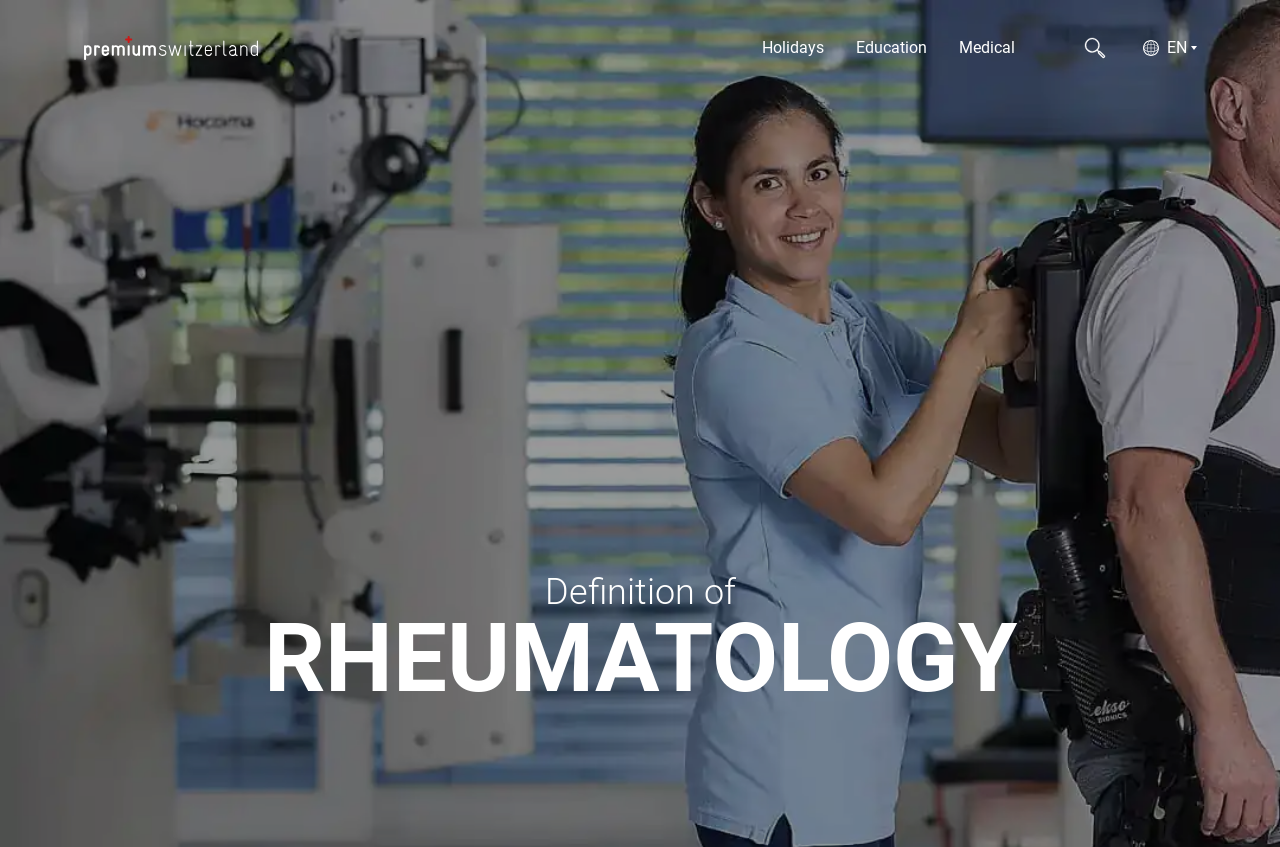Provide a short, one-word or phrase answer to the question below:
What is the topic of the current page?

RHEUMATOLOGY